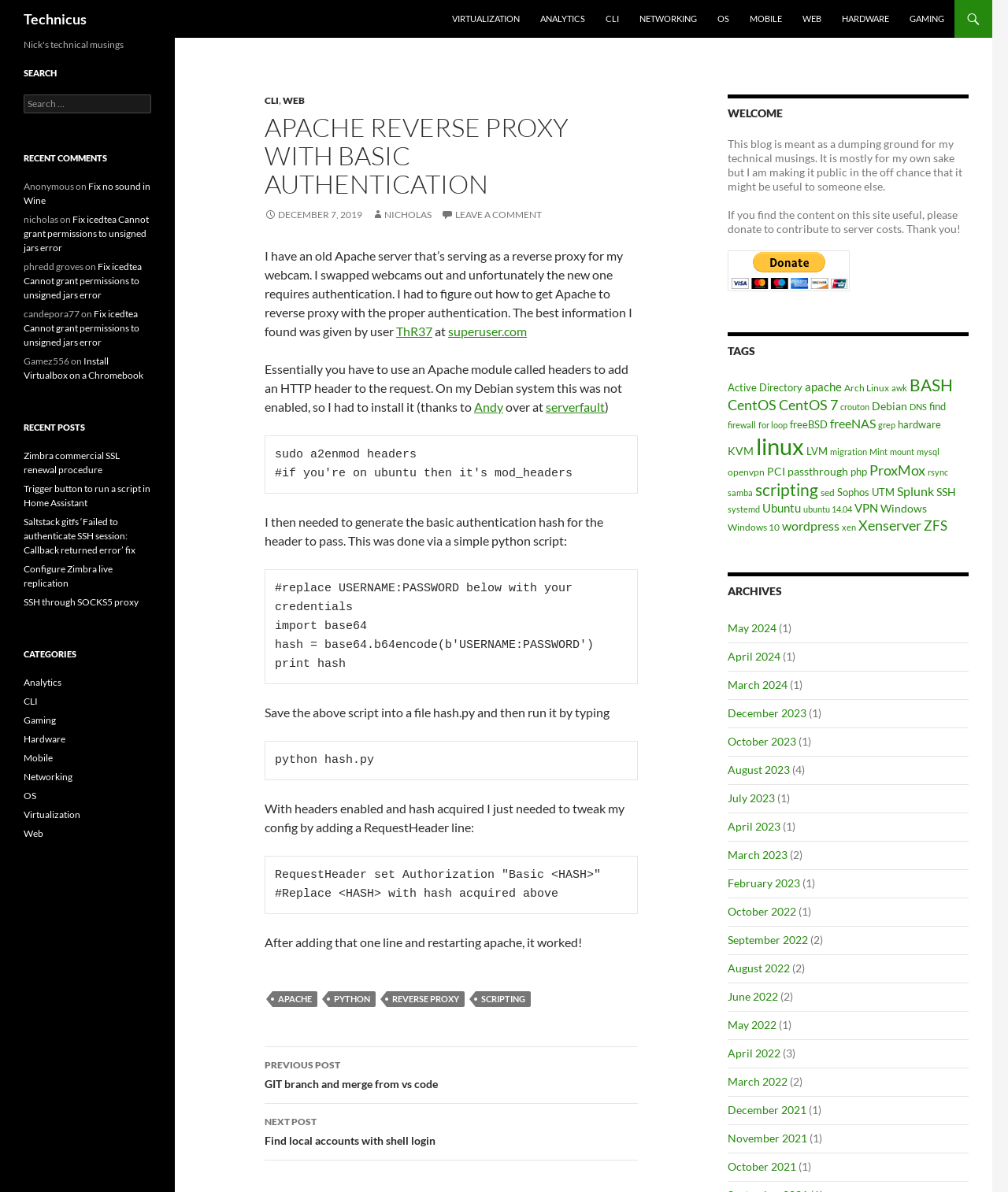Identify the bounding box coordinates for the UI element described as follows: ProxMox. Use the format (top-left x, top-left y, bottom-right x, bottom-right y) and ensure all values are floating point numbers between 0 and 1.

[0.862, 0.387, 0.918, 0.401]